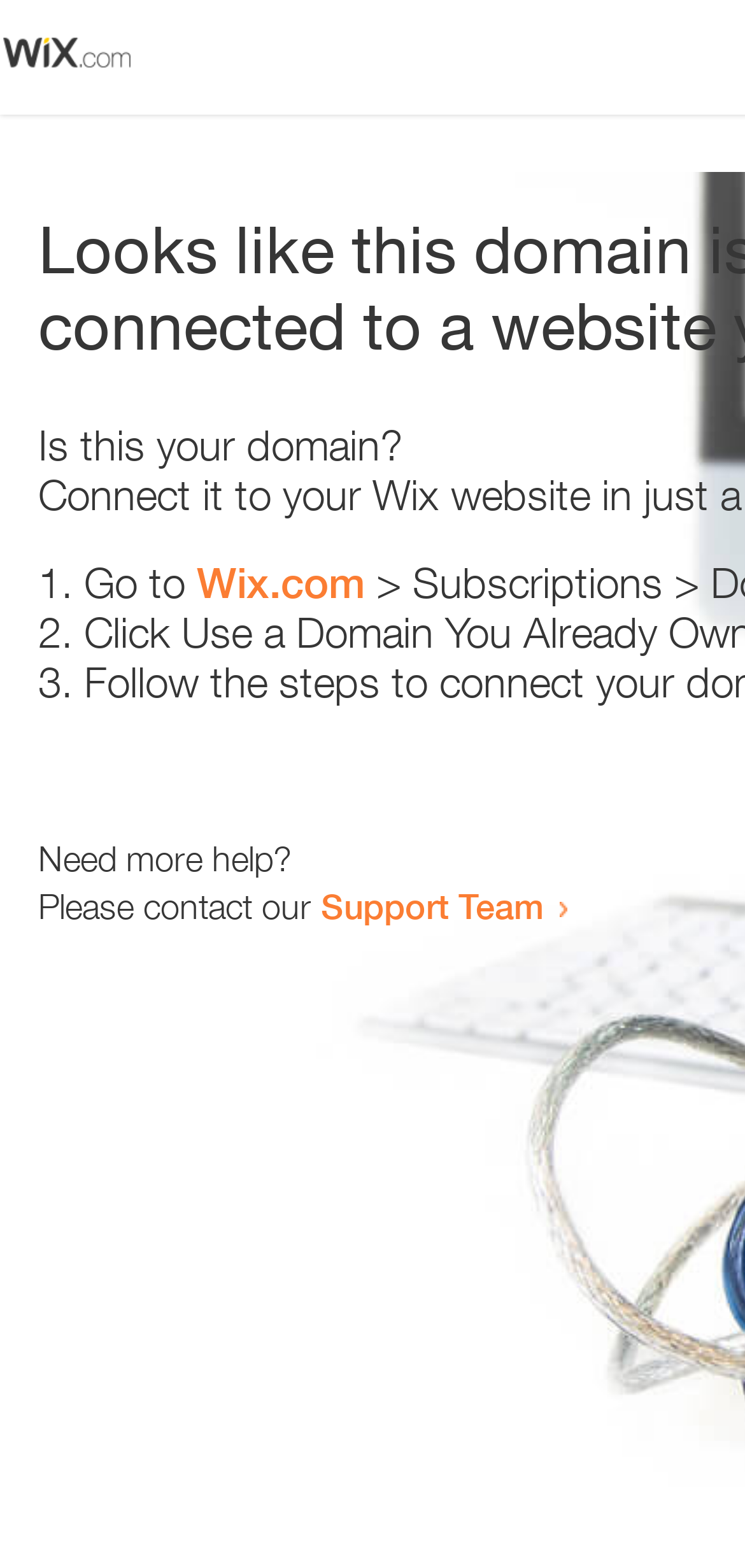Carefully examine the image and provide an in-depth answer to the question: What is the tone of the webpage?

The webpage contains phrases like 'Need more help?' and 'Please contact our Support Team' which suggests that the tone of the webpage is helpful. The webpage is providing guidance and support to the user.